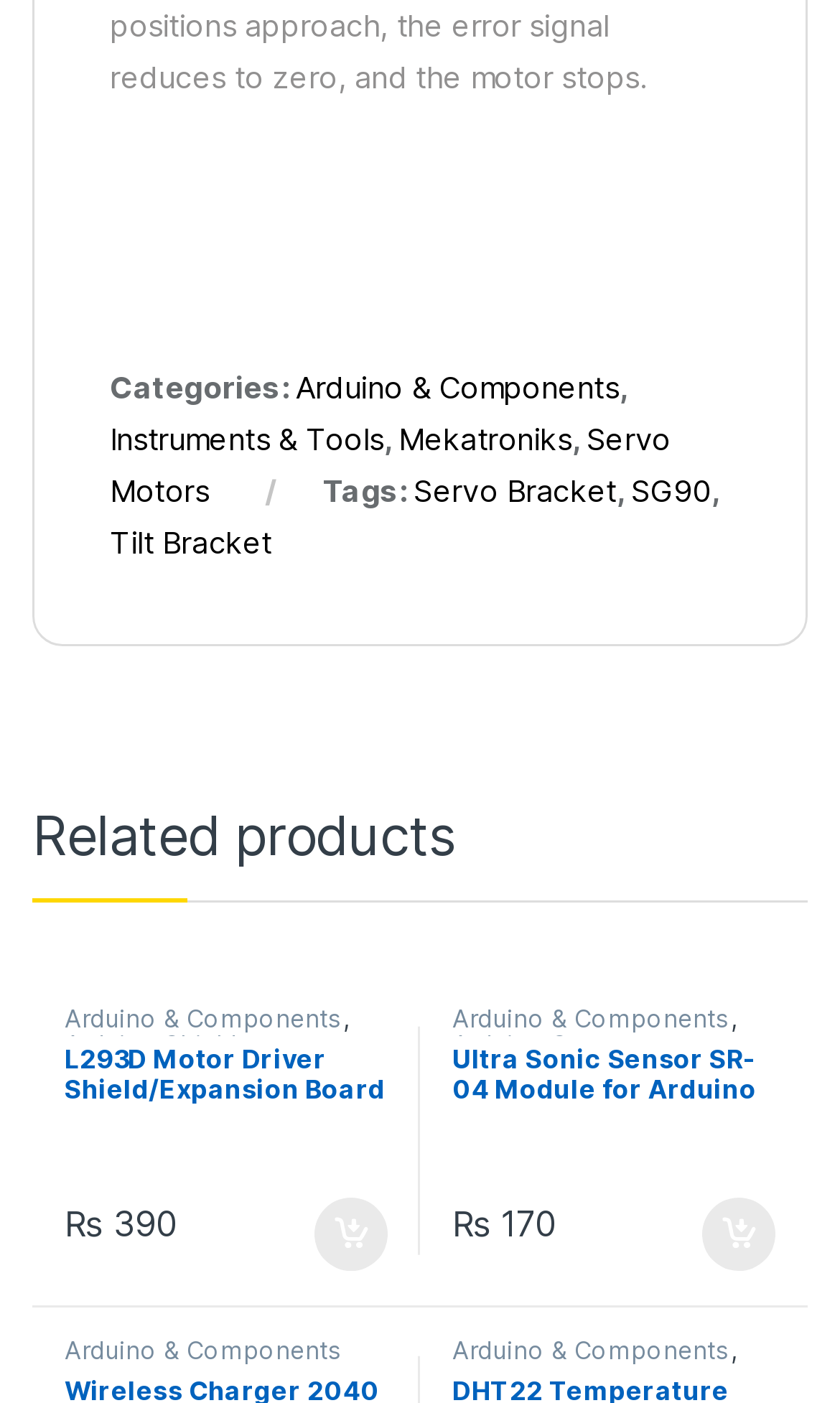Respond with a single word or short phrase to the following question: 
What is the category of the product 'L293D Motor Driver Shield/Expansion Board For UNO R3'?

Arduino & Components